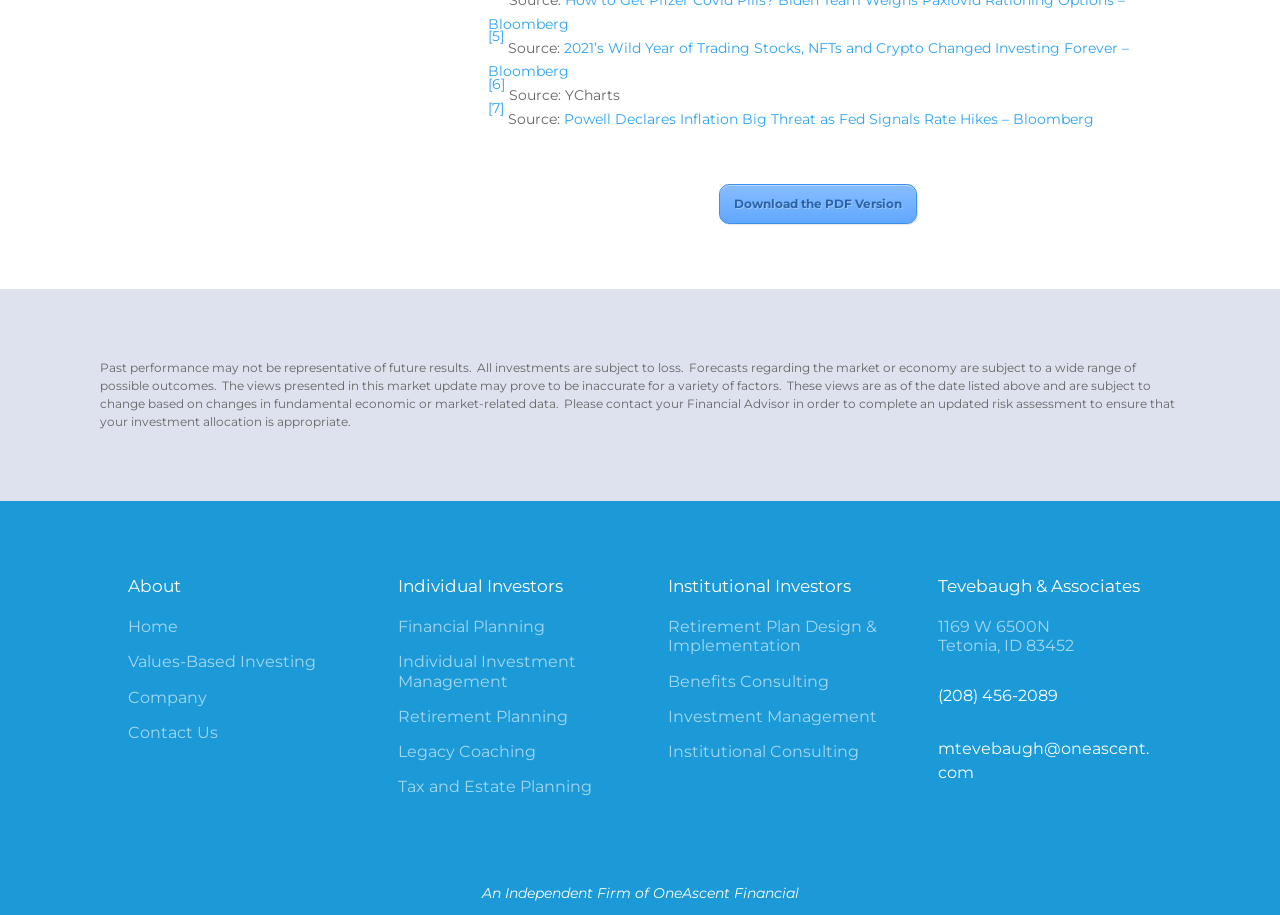Find the bounding box coordinates of the element to click in order to complete this instruction: "Go to the Home page". The bounding box coordinates must be four float numbers between 0 and 1, denoted as [left, top, right, bottom].

[0.1, 0.674, 0.139, 0.695]